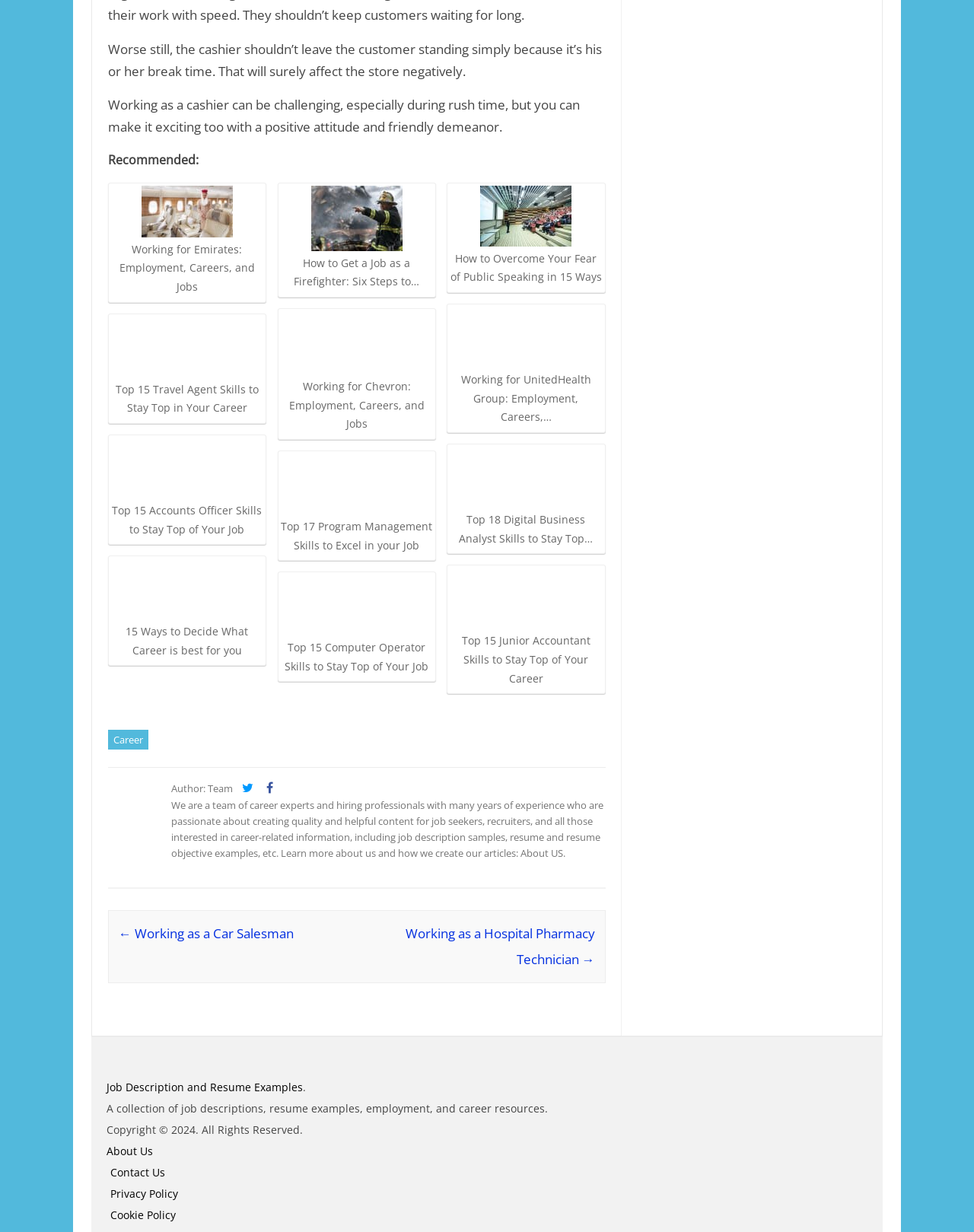Determine the bounding box for the UI element described here: "alt="Pegadas da Inclusão"".

None